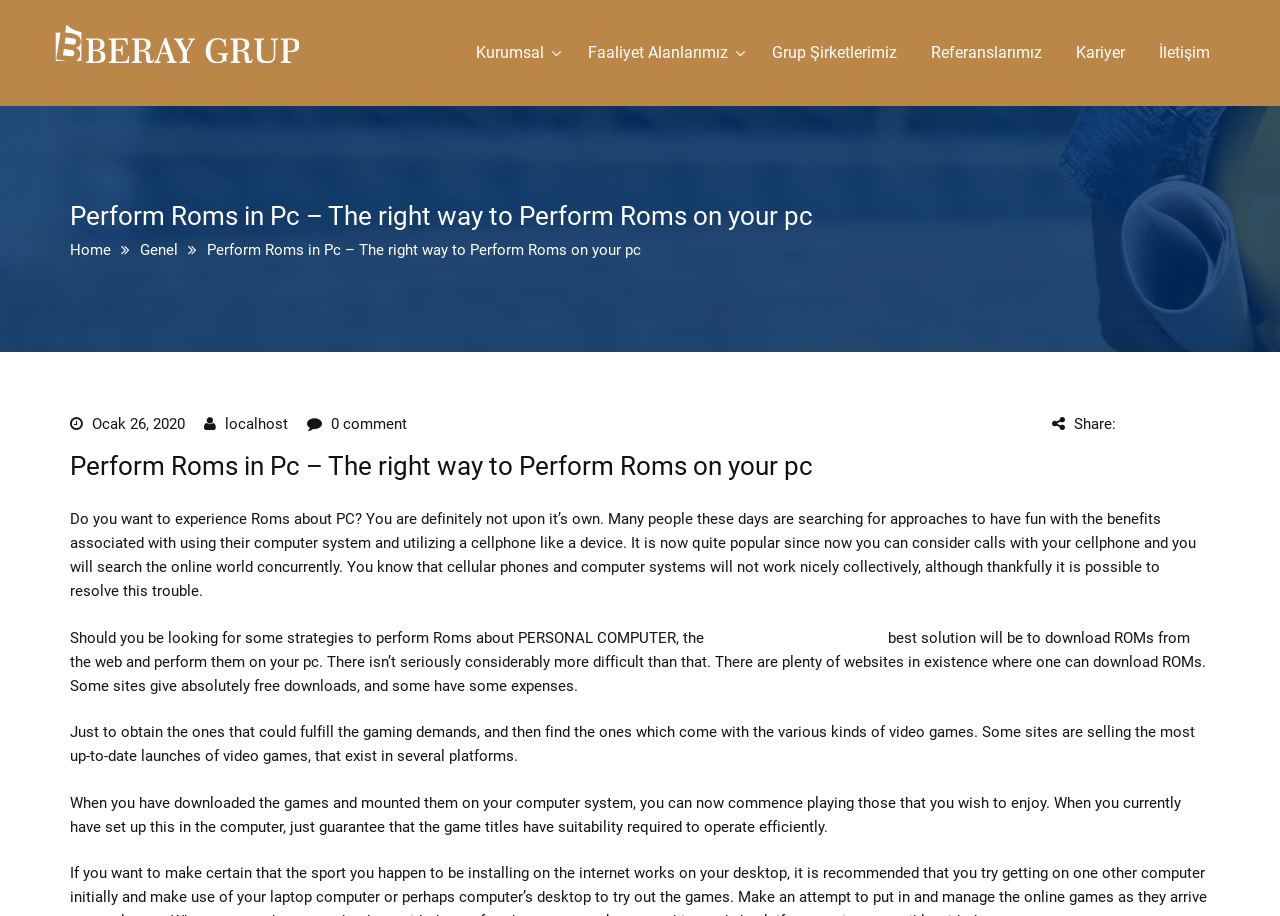Identify the bounding box coordinates of the clickable section necessary to follow the following instruction: "Click on the 'Home' link". The coordinates should be presented as four float numbers from 0 to 1, i.e., [left, top, right, bottom].

[0.055, 0.263, 0.102, 0.282]